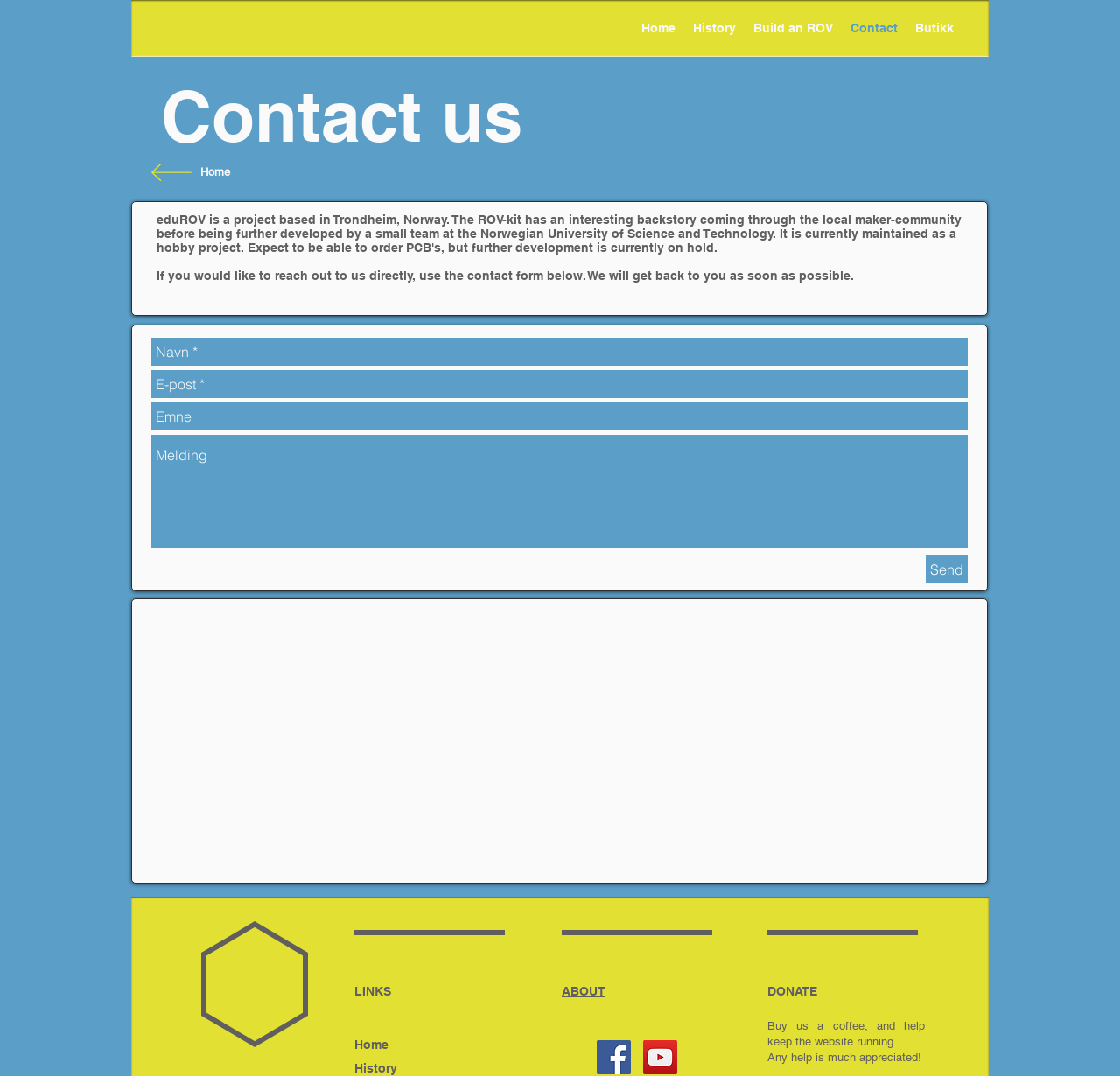Please find the bounding box coordinates of the section that needs to be clicked to achieve this instruction: "Fill in the Navn field".

[0.135, 0.314, 0.864, 0.34]